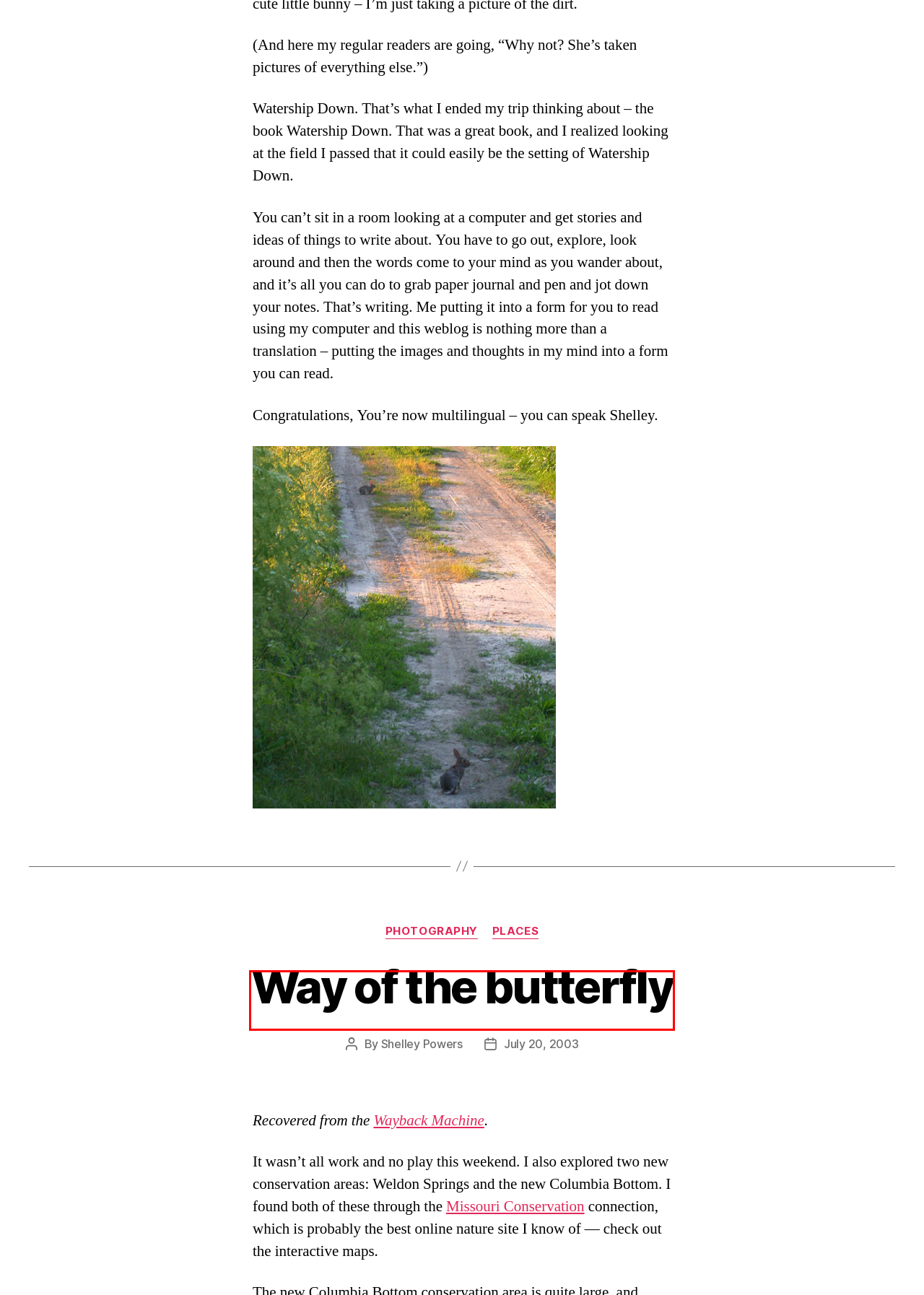Please examine the screenshot provided, which contains a red bounding box around a UI element. Select the webpage description that most accurately describes the new page displayed after clicking the highlighted element. Here are the candidates:
A. Places – Burningbird
B. Blog Tool, Publishing Platform, and CMS – WordPress.org
C. About Burningbird – Burningbird
D. Time warp – Burningbird
E. Way of the butterfly – Burningbird
F. Sources – Burningbird
G. Burningbird
H. Shelley Powers – Burningbird

E